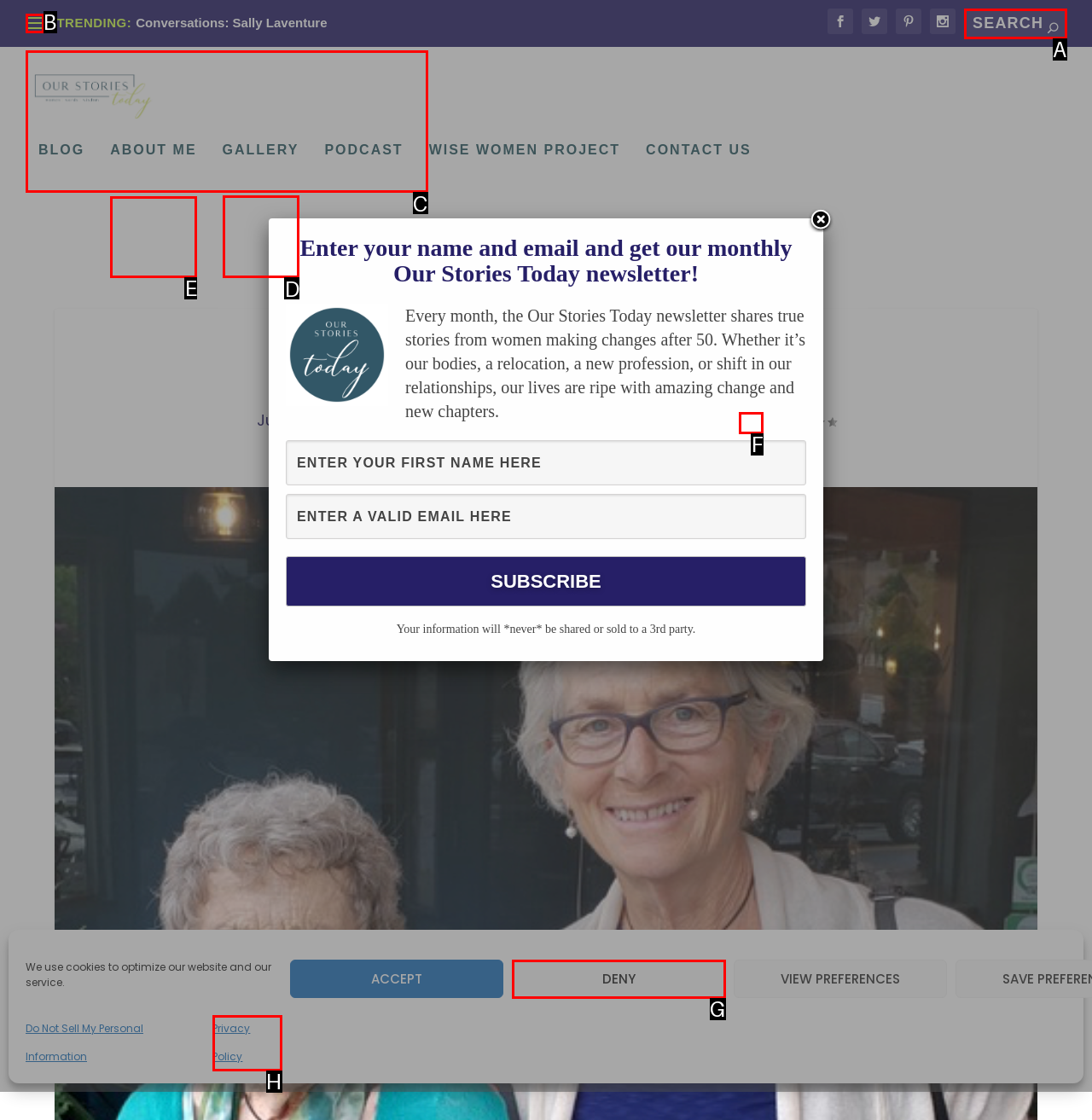Tell me which UI element to click to fulfill the given task: View the gallery. Respond with the letter of the correct option directly.

D